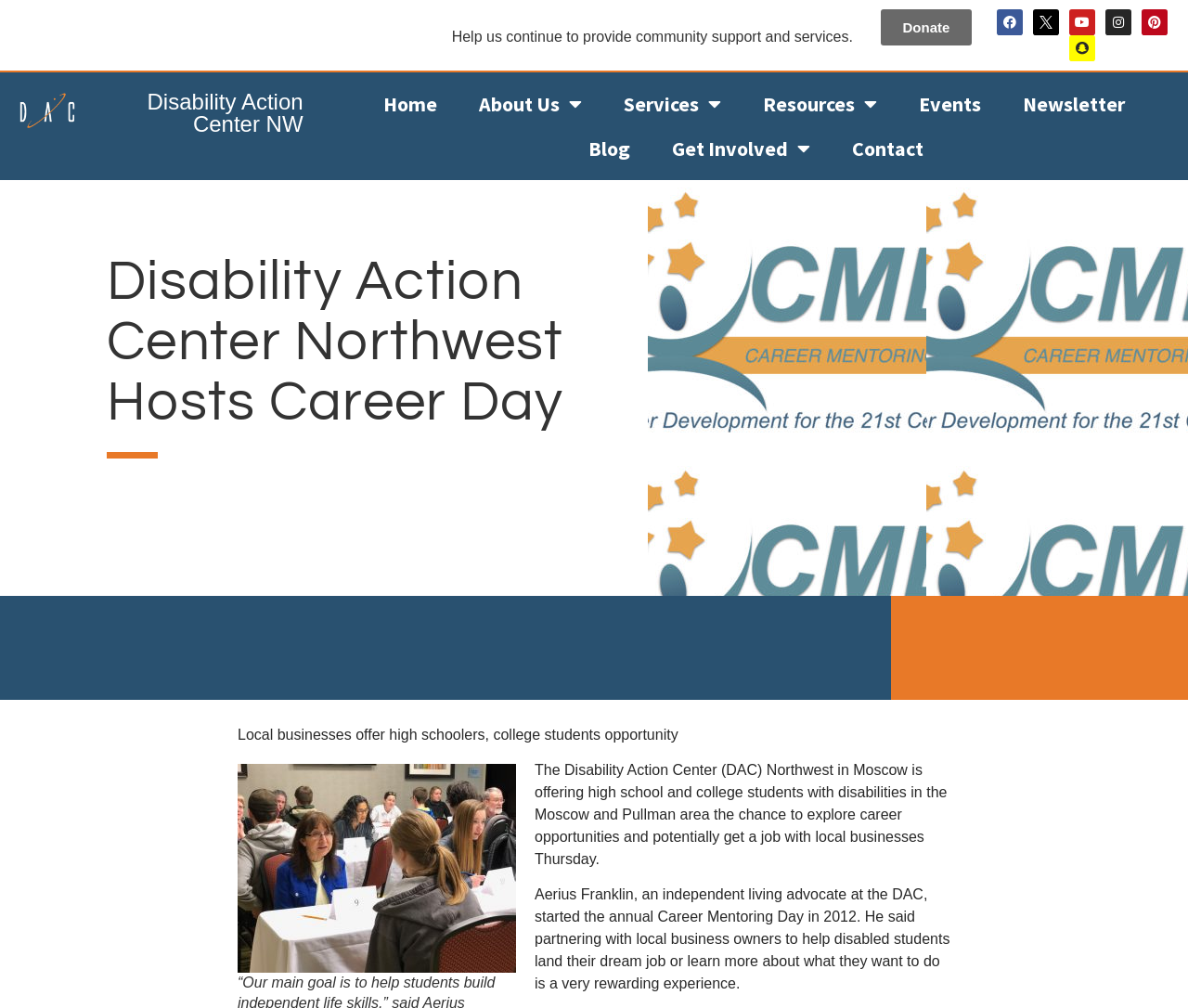Respond to the question below with a concise word or phrase:
What is the name of the organization hosting the career day?

Disability Action Center Northwest